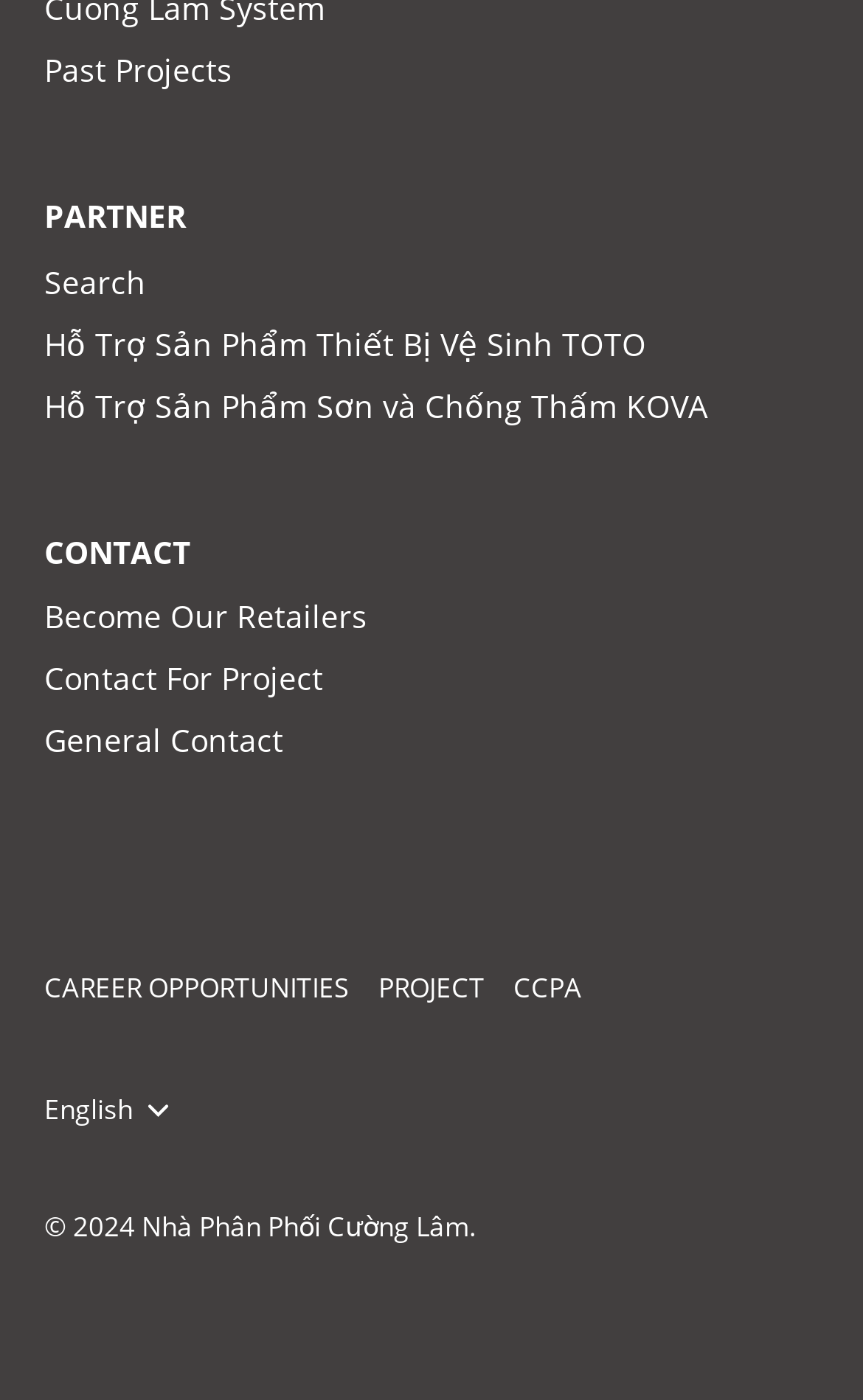Determine the coordinates of the bounding box that should be clicked to complete the instruction: "Change language to English". The coordinates should be represented by four float numbers between 0 and 1: [left, top, right, bottom].

[0.051, 0.781, 0.269, 0.804]